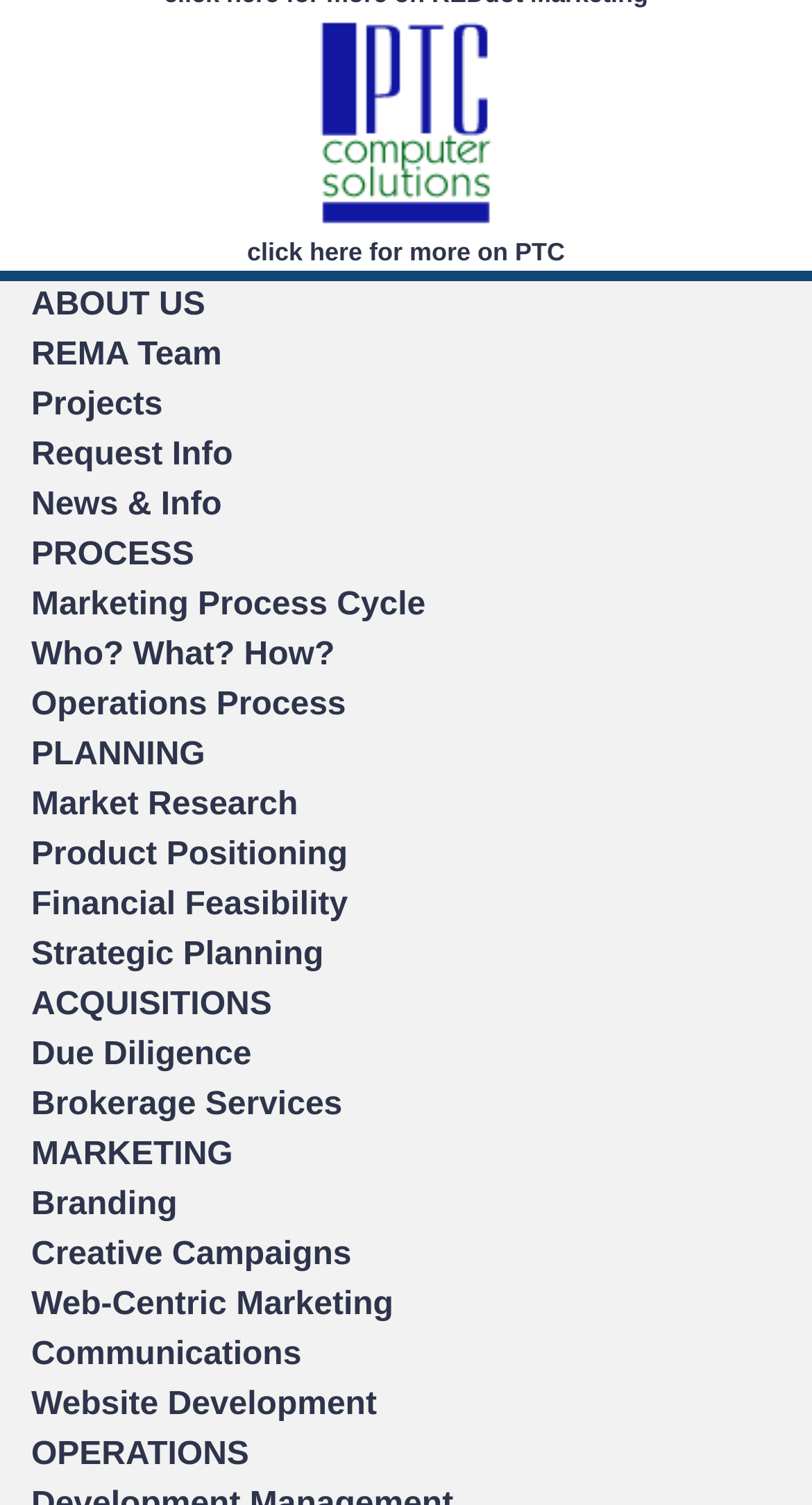What is the company name mentioned on the webpage?
Please respond to the question with a detailed and thorough explanation.

The company name 'PTC Computer Solutions' is mentioned on the webpage as a link and also as an image description, indicating that it is the main company being referred to on the webpage.